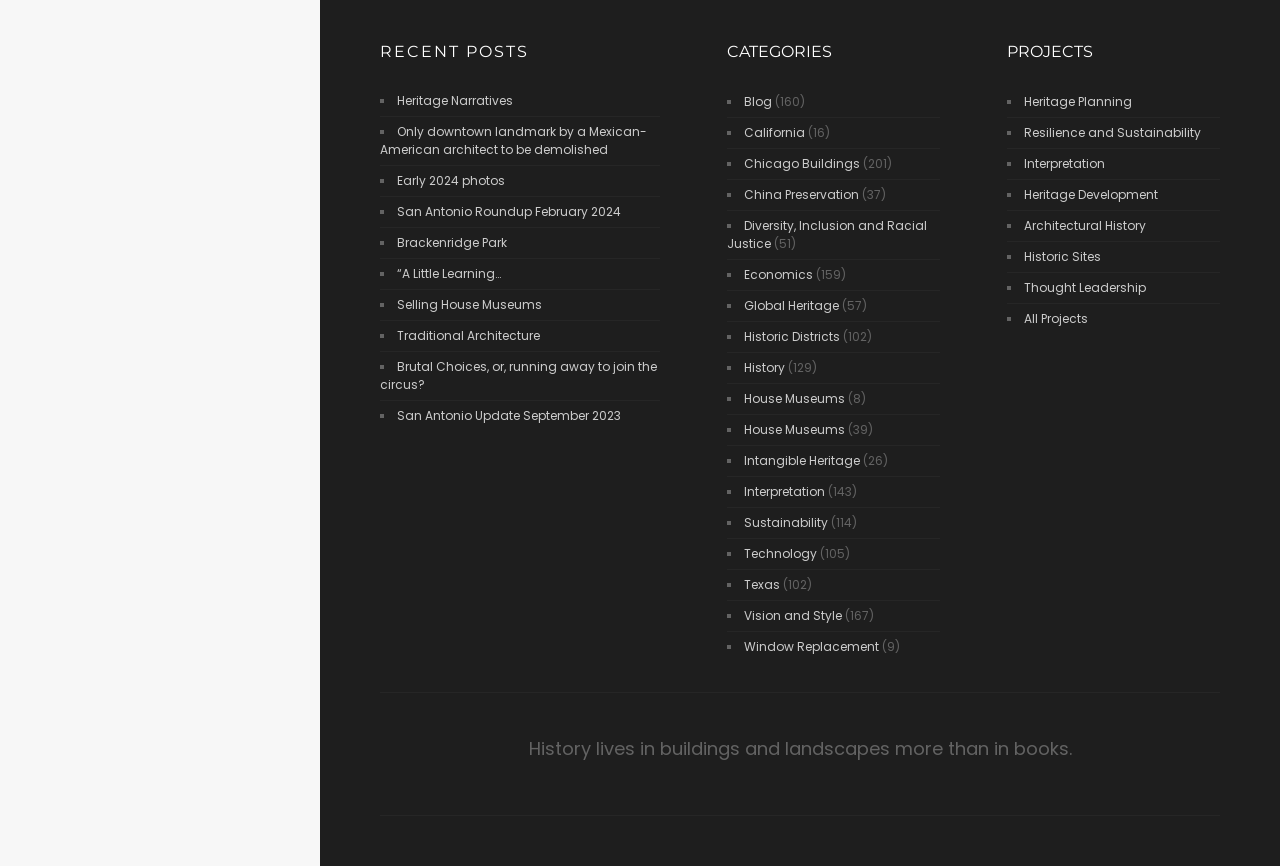Please provide a short answer using a single word or phrase for the question:
What is the title of the project listed on the webpage?

Heritage Planning